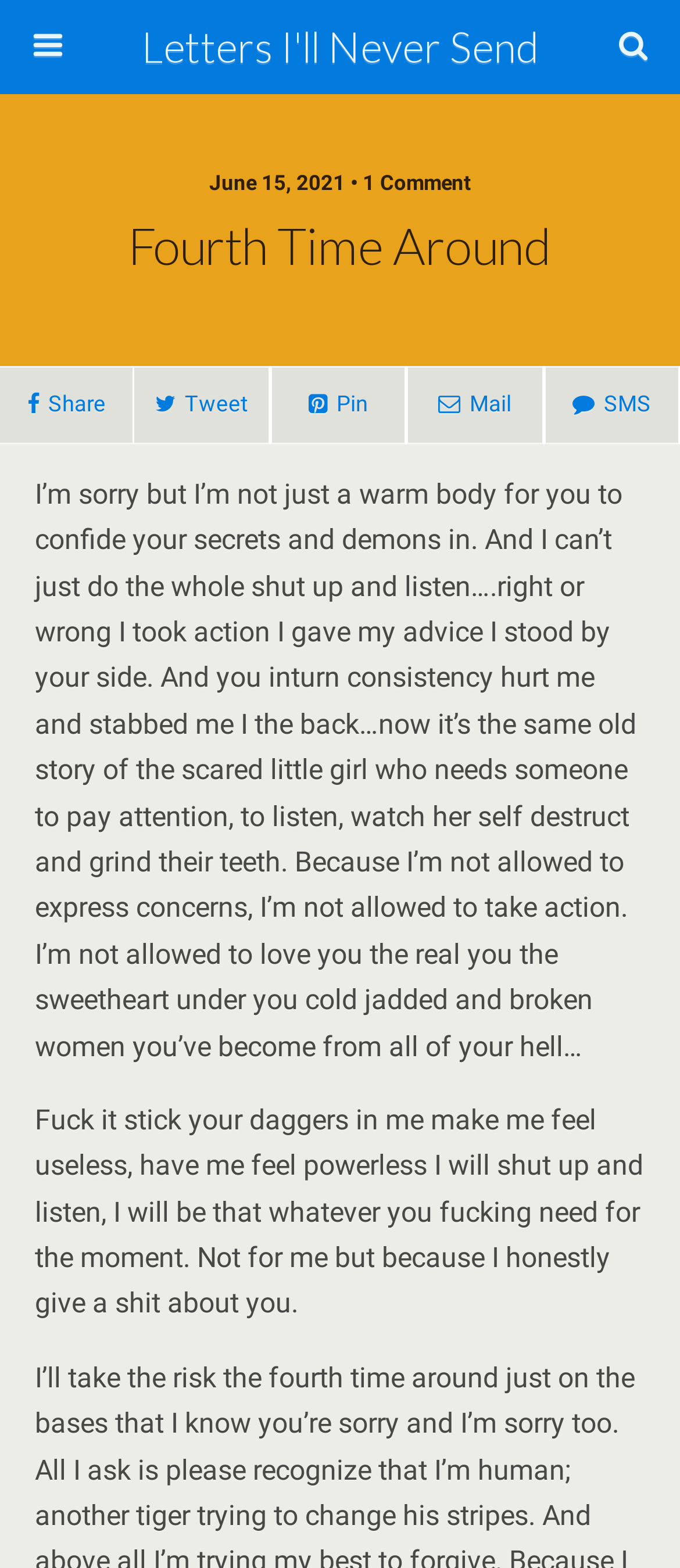Create a detailed description of the webpage's content and layout.

The webpage appears to be a personal blog or journal entry, with a focus on a emotional and introspective writing style. At the top of the page, there is a title "Fourth time around - Letters I'll Never Send" which is also a link. Below the title, there is a search bar with a text box and a search button to the right. 

To the right of the search bar, there is a date and comment count "June 15, 2021 • 1 Comment". The main heading "Fourth Time Around" is centered on the page, followed by a row of social media links, including Share, Tweet, Pin, and Mail, which are aligned horizontally.

The main content of the page is a personal and emotional letter, divided into two paragraphs. The first paragraph expresses frustration and hurt, describing a situation where the author feels used and ignored. The second paragraph is a more defiant and angry response, with the author seeming to surrender to the situation and offering to be a listening ear, despite feeling powerless and useless.

Throughout the page, the text is the main focus, with no images present. The layout is simple and easy to follow, with clear headings and concise text.